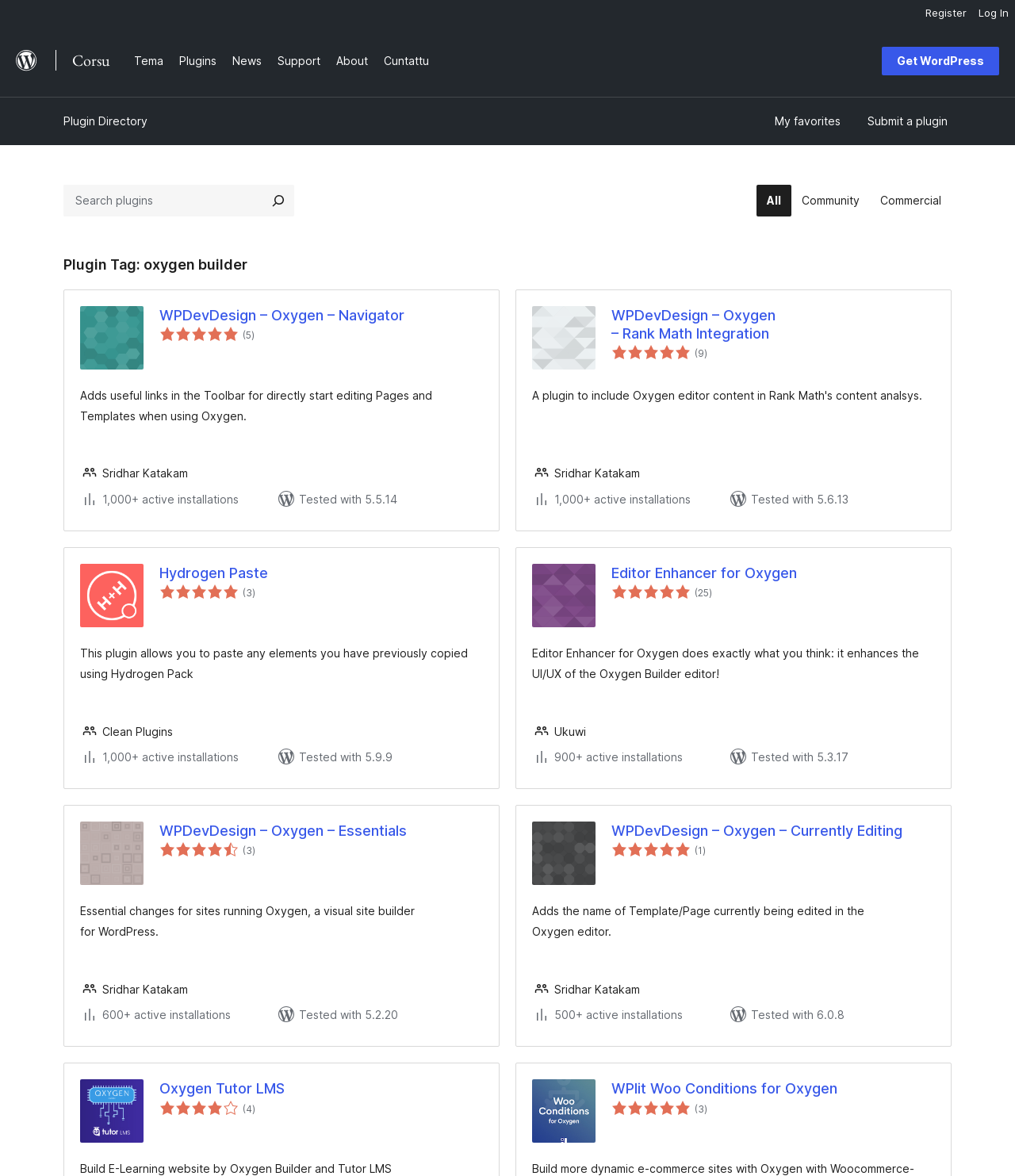Please identify the bounding box coordinates of where to click in order to follow the instruction: "View plugin WPDevDesign – Oxygen – Navigator".

[0.157, 0.26, 0.476, 0.276]